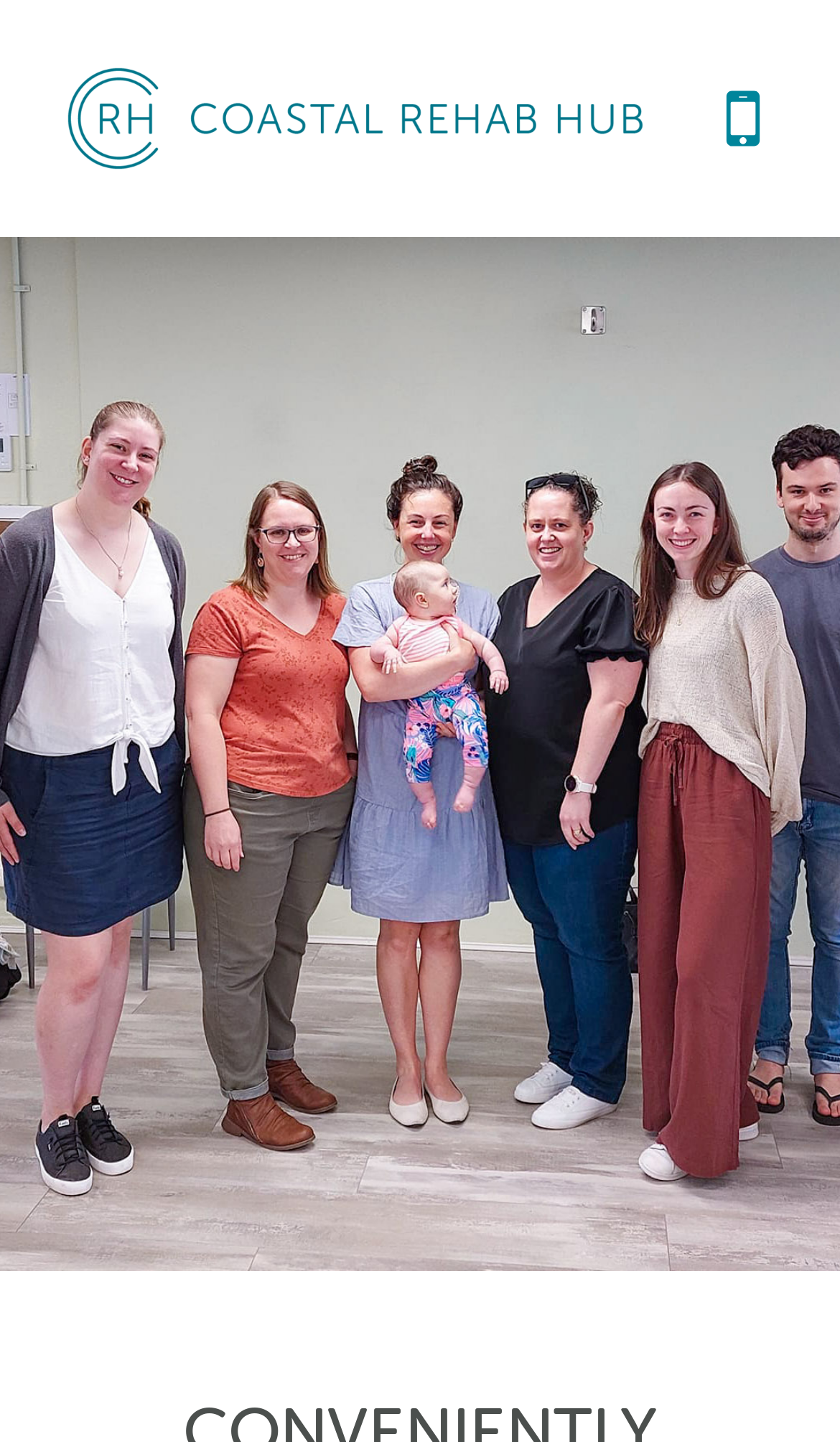Determine the bounding box coordinates of the UI element described by: "Phone".

[0.846, 0.06, 0.923, 0.105]